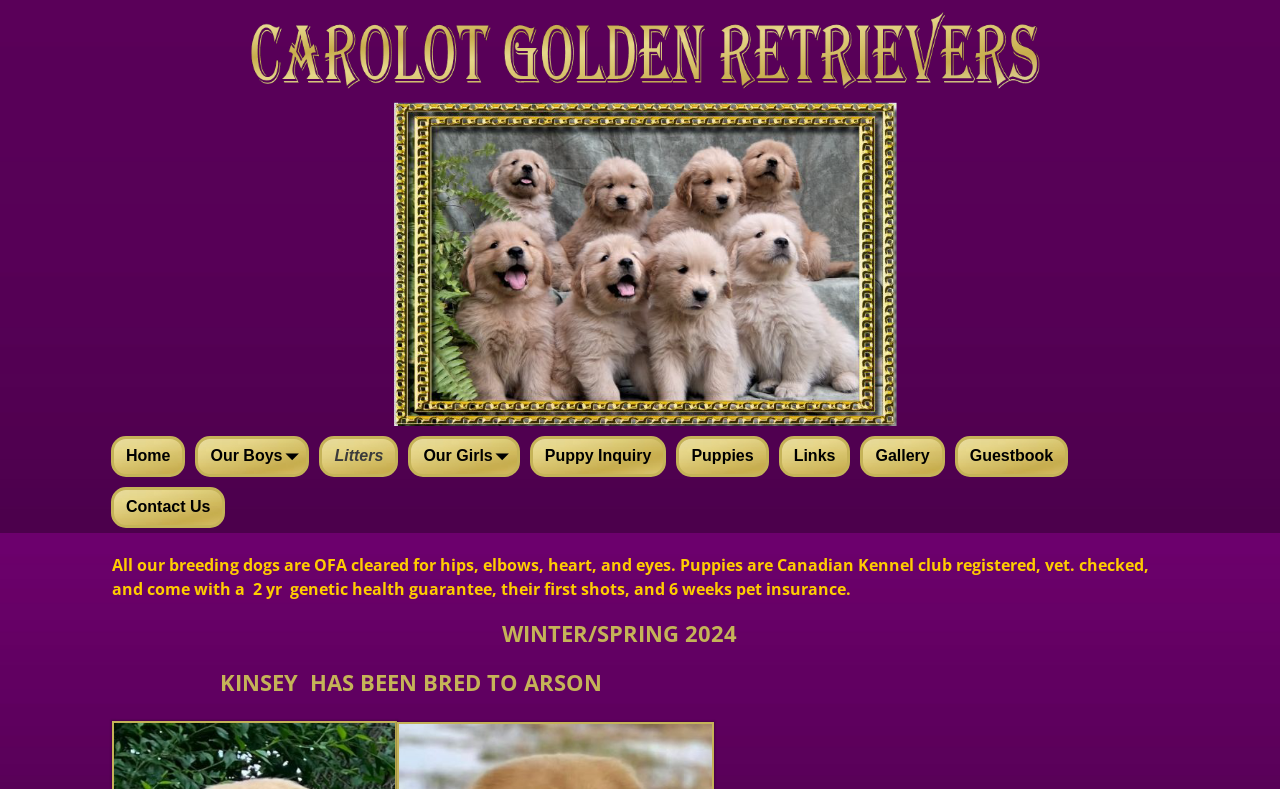Craft a detailed narrative of the webpage's structure and content.

The webpage is about Carolot Golden Retrievers, specifically their litters. At the top, there is a navigation menu with 9 links: Home, Our Boys, Litters, Our Girls, Puppy Inquiry, Puppies, Links, Gallery, and Guestbook. Below the navigation menu, there is a section with three paragraphs of text. The first paragraph states that all their breeding dogs are cleared for hips, elbows, heart, and eyes. The second paragraph describes the features of their puppies, including registration, vet checks, and a 2-year genetic health guarantee. The third paragraph appears to be a heading or title, "WINTER/SPRING 2024", and below it, there is another line of text stating that "KINSEY HAS BEEN BRED TO ARSON".